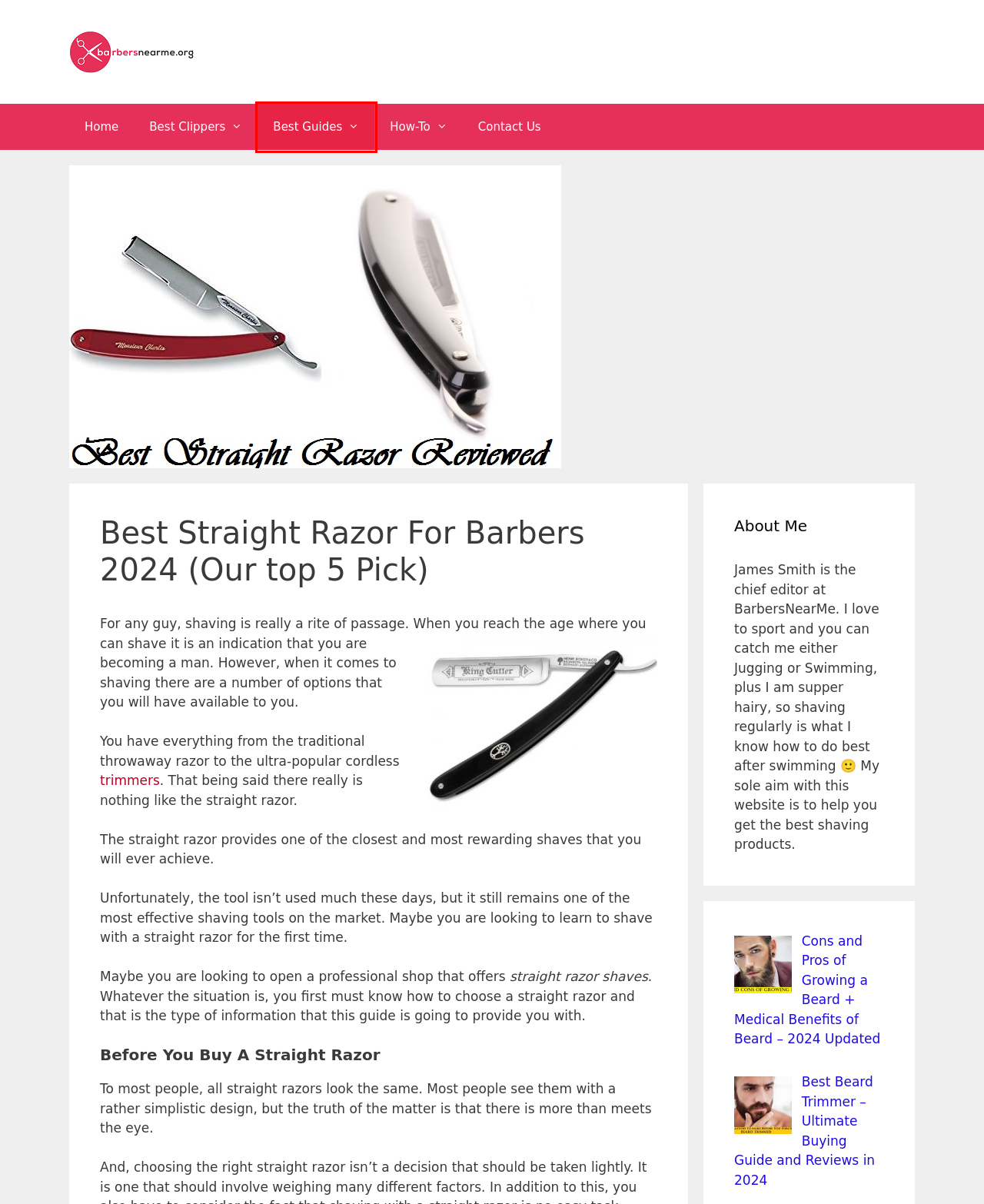You have a screenshot showing a webpage with a red bounding box highlighting an element. Choose the webpage description that best fits the new webpage after clicking the highlighted element. The descriptions are:
A. Contact Us
B. Best Hair Clippers For Men 2024 - (Home and Professional Use)
C. How to Fade Hair The Easy Way! A Step-by-Step Guide
D. Best Beard Trimmer For Men 2024 - [Professional Review]
E. Barbers Shop Near Me & Grooming tips
F. Cons and Pros of Growing a Beard + Medical Benefits of Beard
G. Best Shaving Cream For Safety Razor 2024
H. Best Clippers for Bald Head 2022 [Shave Your Head Bald!]

B